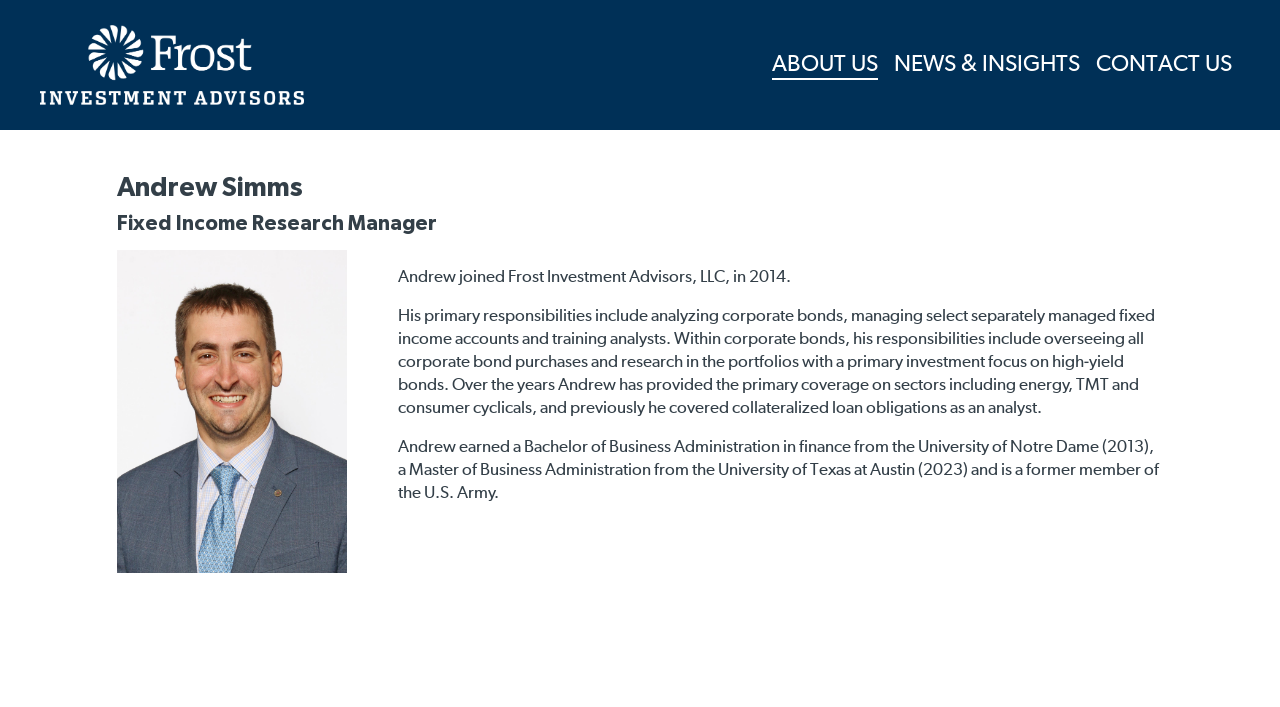Determine the bounding box of the UI component based on this description: "parent_node: ABOUT US". The bounding box coordinates should be four float values between 0 and 1, i.e., [left, top, right, bottom].

[0.031, 0.028, 0.238, 0.156]